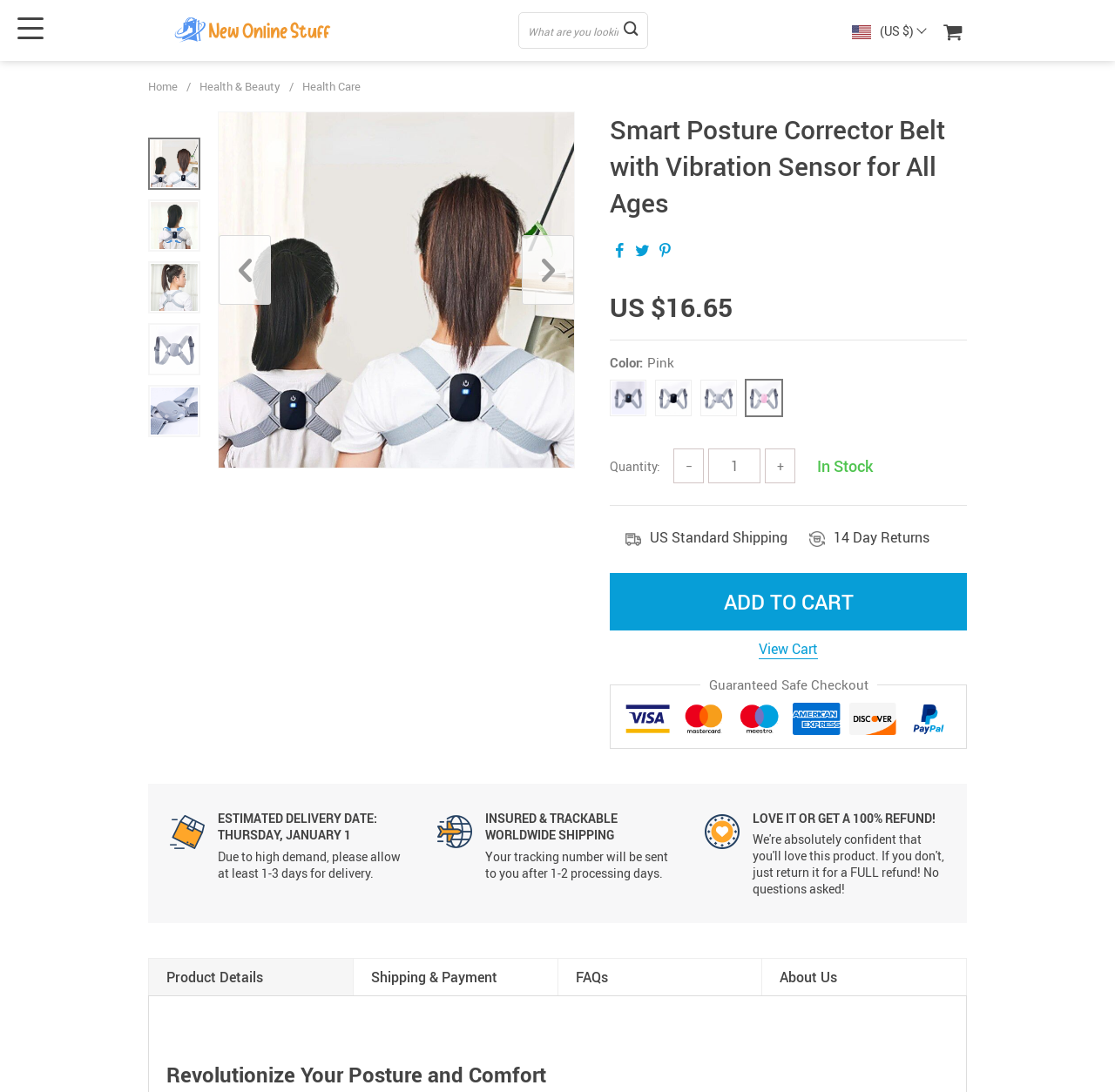Please identify the bounding box coordinates of where to click in order to follow the instruction: "Go to home page".

[0.133, 0.072, 0.159, 0.086]